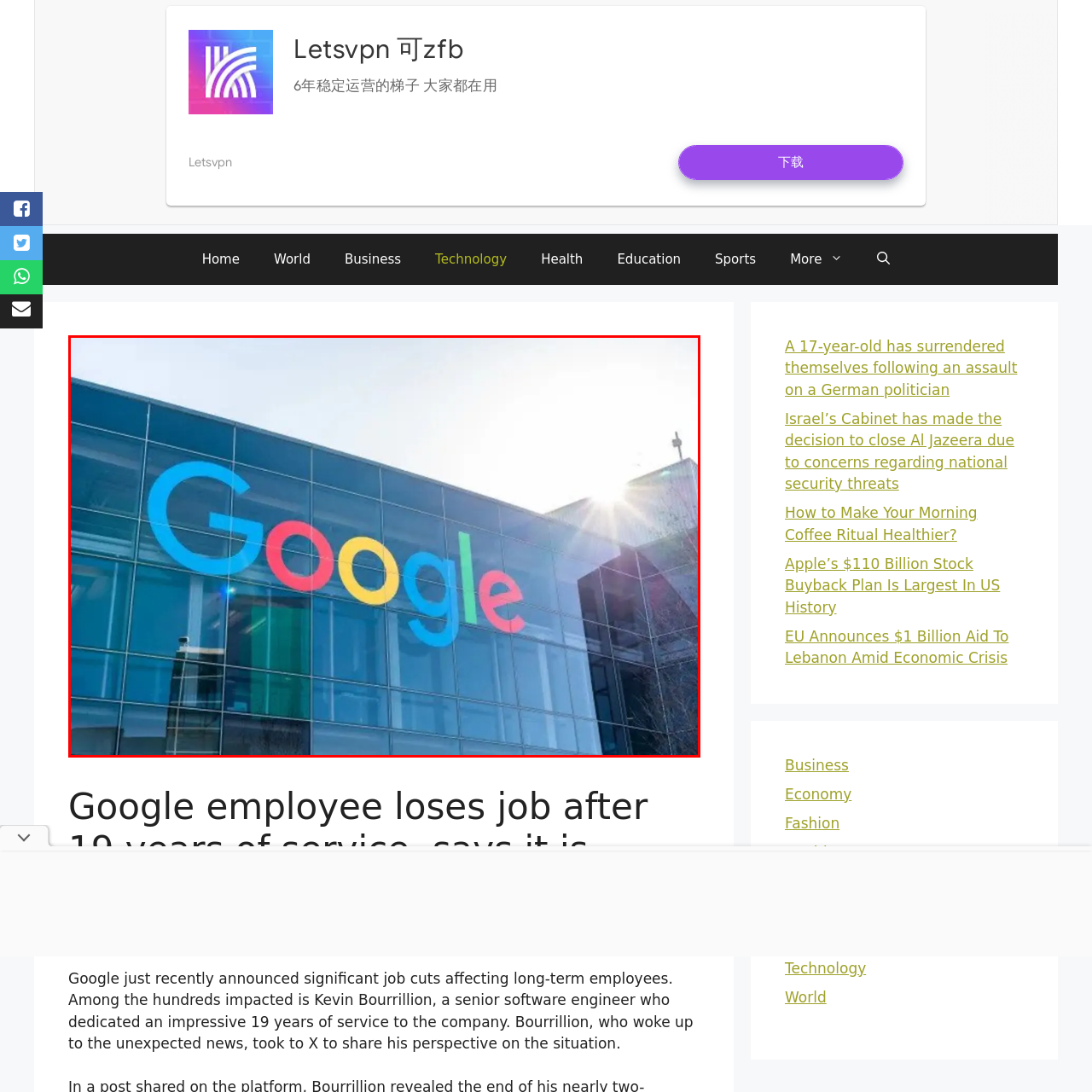What is the atmosphere conveyed by the sunlight in the scene?
Observe the image inside the red bounding box and answer the question using only one word or a short phrase.

Bright and inviting